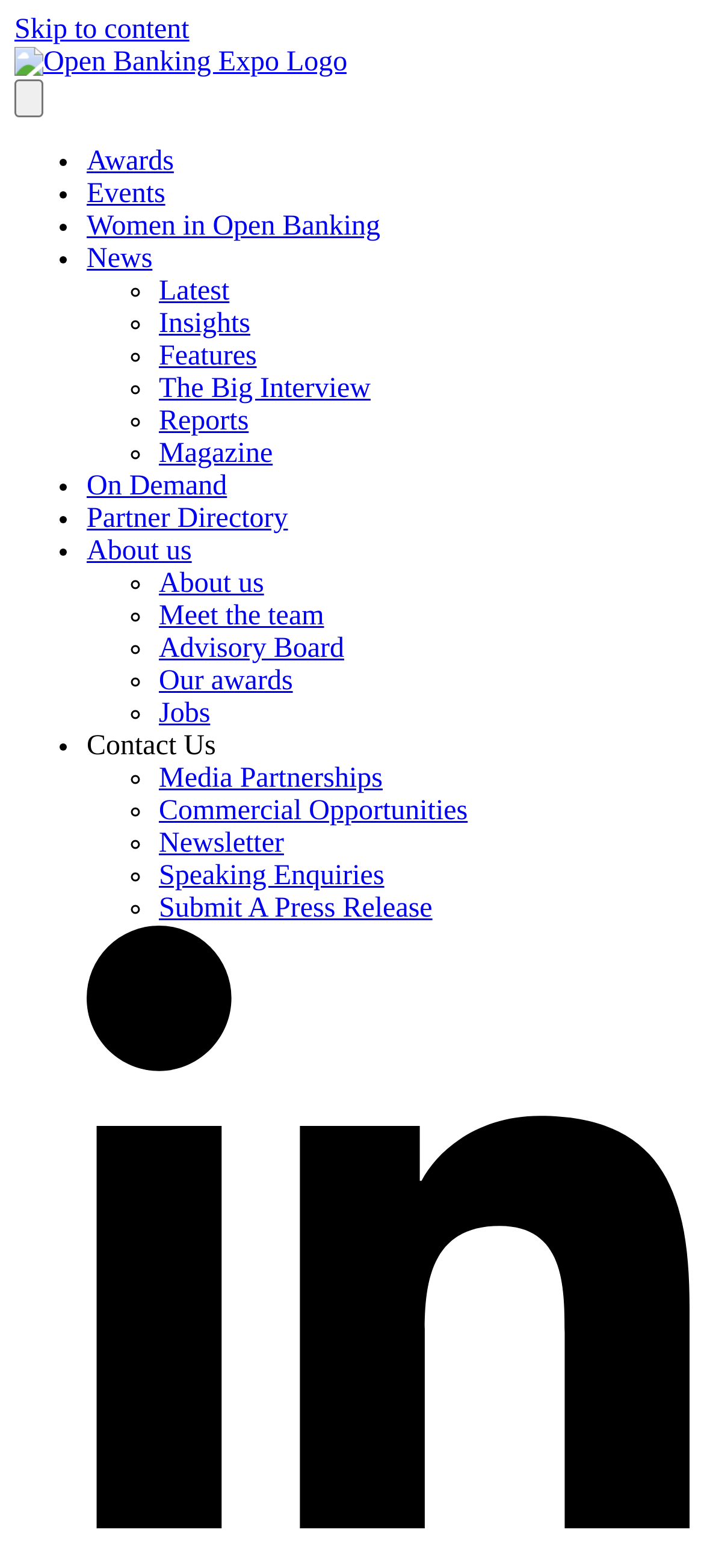Determine the bounding box coordinates of the area to click in order to meet this instruction: "View the 'About us' section".

[0.123, 0.342, 0.272, 0.361]